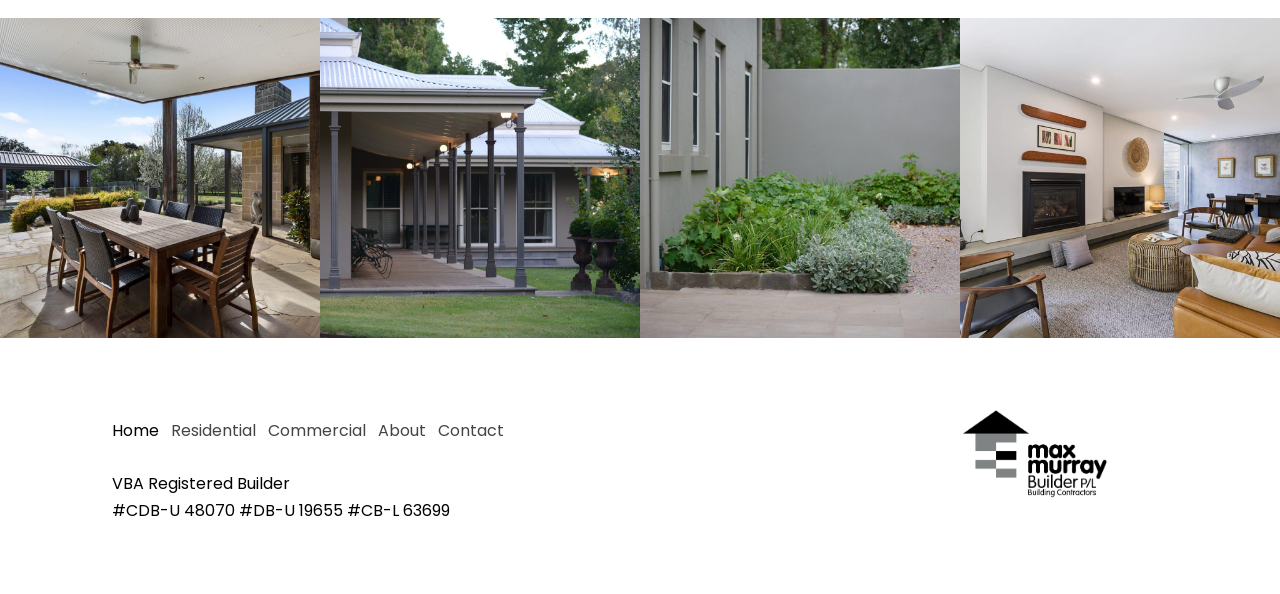Determine the bounding box coordinates for the area you should click to complete the following instruction: "go to the Residential page".

[0.134, 0.705, 0.2, 0.744]